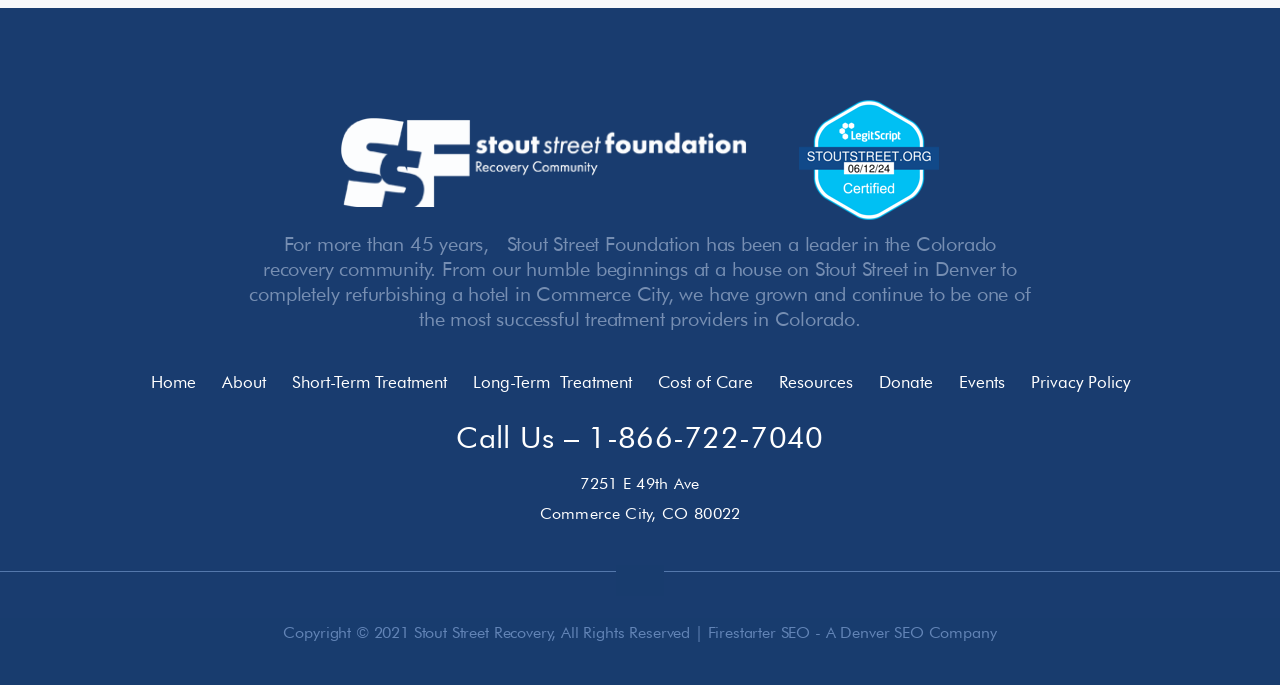Indicate the bounding box coordinates of the element that must be clicked to execute the instruction: "Click on the 'Home' link". The coordinates should be given as four float numbers between 0 and 1, i.e., [left, top, right, bottom].

[0.118, 0.542, 0.153, 0.572]